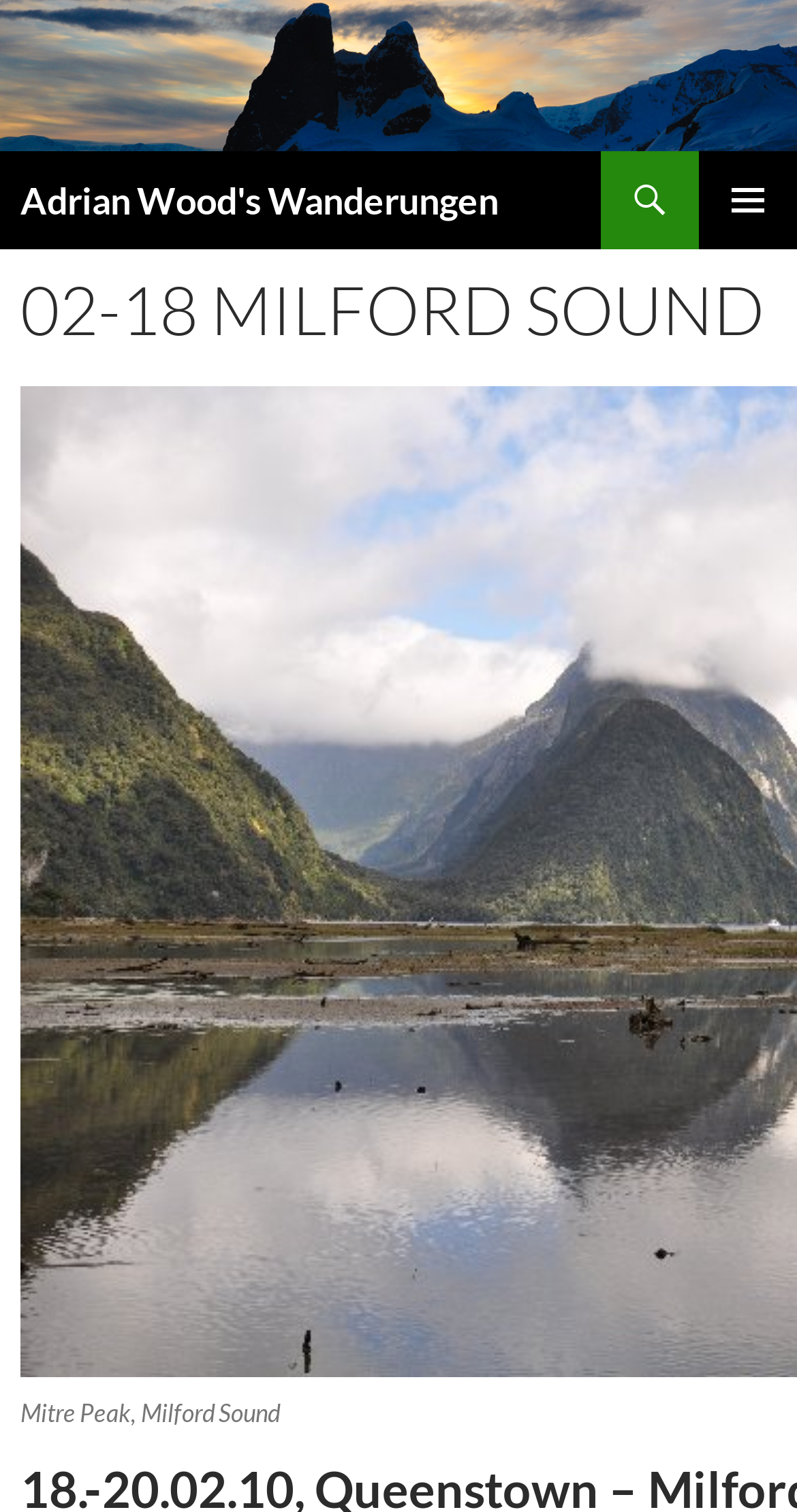Locate and provide the bounding box coordinates for the HTML element that matches this description: "alt="Adrian Wood's Wanderungen"".

[0.0, 0.034, 1.0, 0.06]